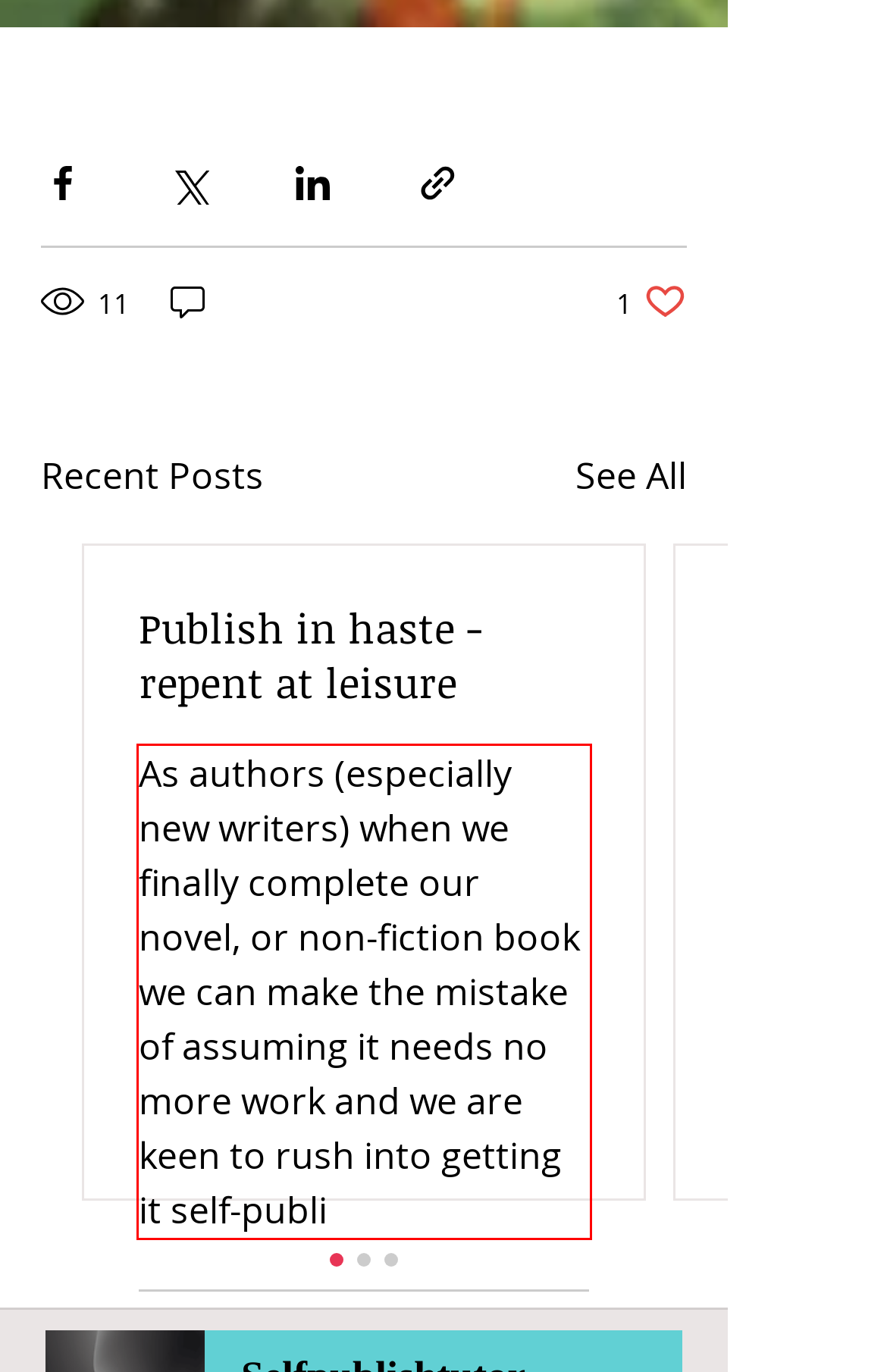Please identify the text within the red rectangular bounding box in the provided webpage screenshot.

As authors (especially new writers) when we finally complete our novel, or non-fiction book we can make the mistake of assuming it needs no more work and we are keen to rush into getting it self-publi